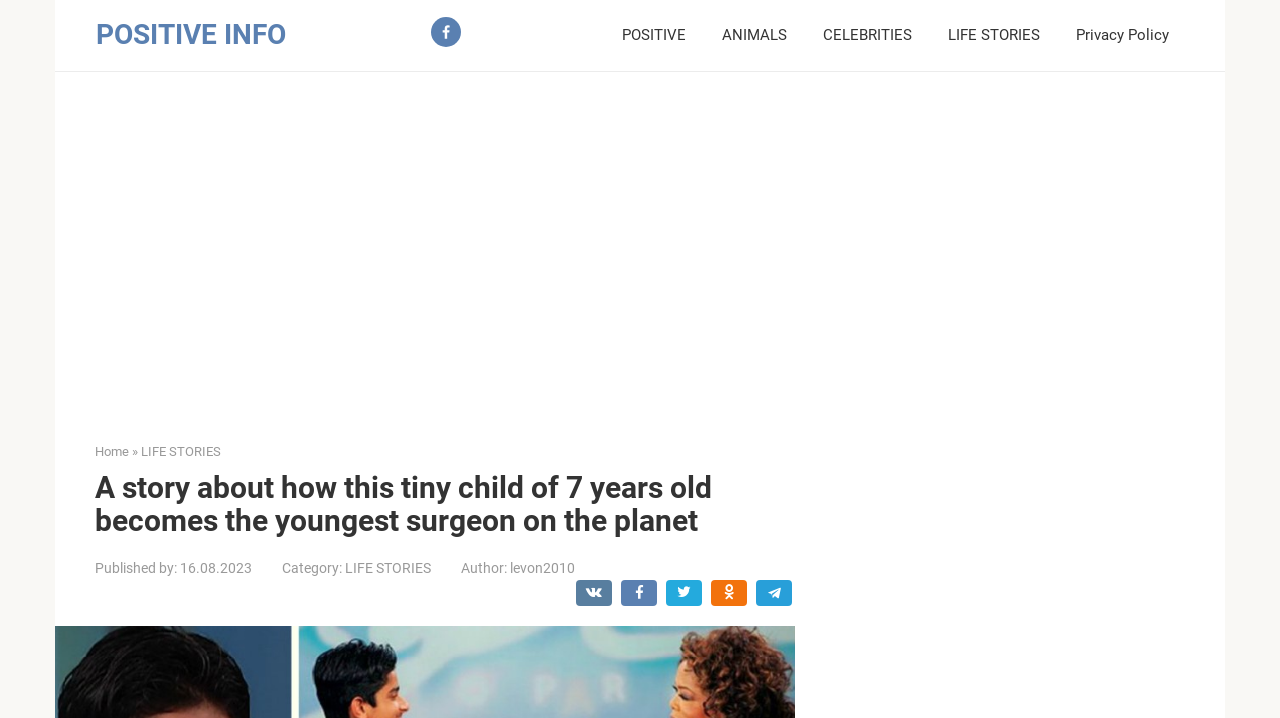Please determine the bounding box coordinates of the section I need to click to accomplish this instruction: "Check the Privacy Policy".

[0.841, 0.037, 0.913, 0.063]